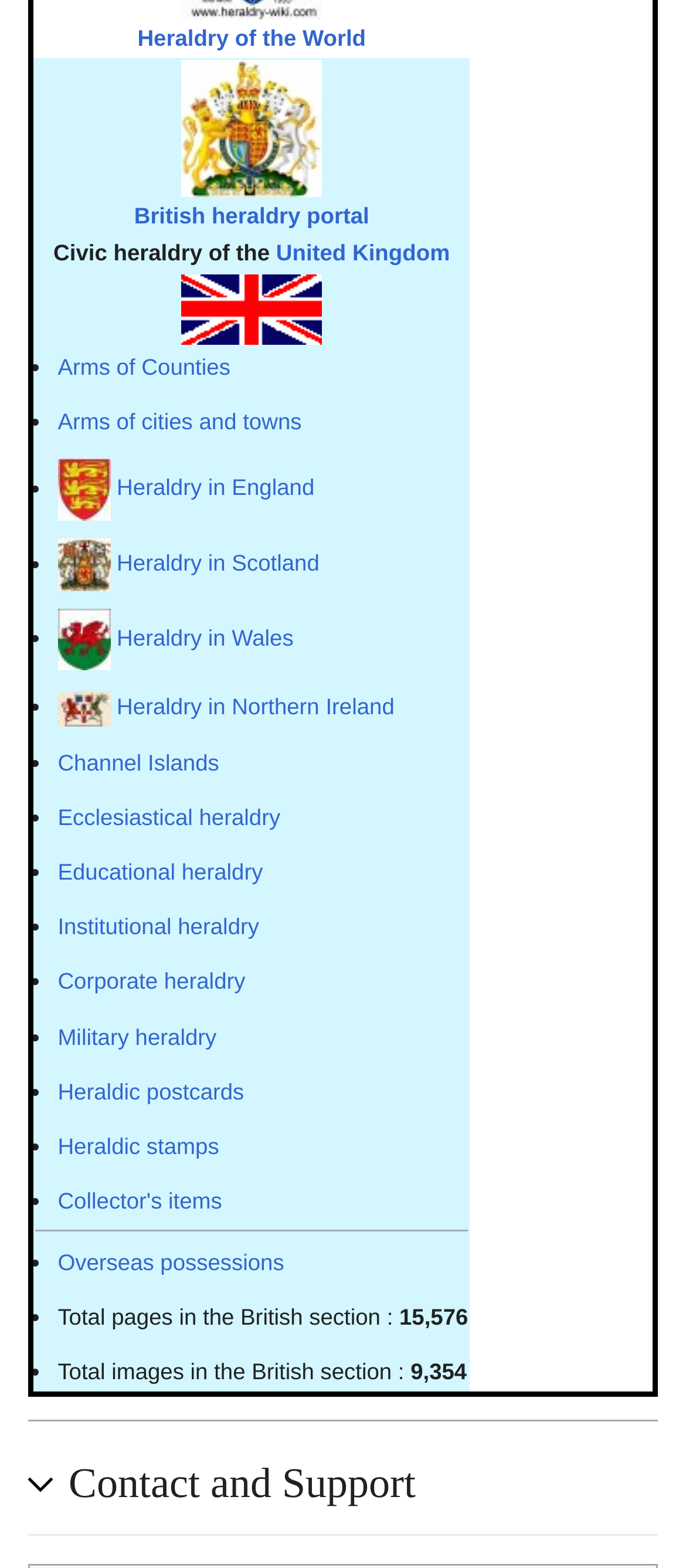Please reply with a single word or brief phrase to the question: 
How many images are in the first row?

2